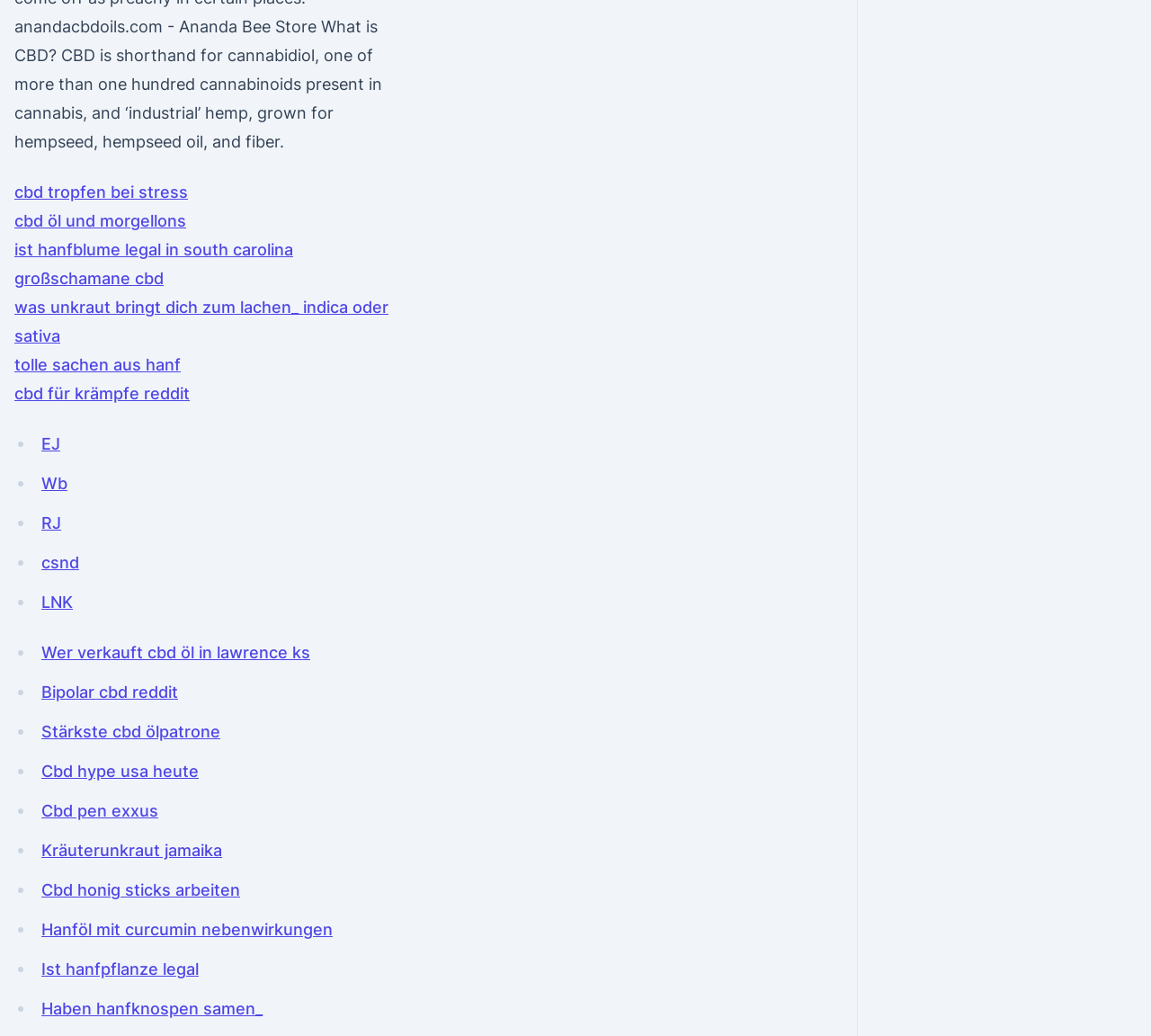Identify the bounding box coordinates of the element that should be clicked to fulfill this task: "learn about CBD honey sticks". The coordinates should be provided as four float numbers between 0 and 1, i.e., [left, top, right, bottom].

[0.036, 0.85, 0.209, 0.868]